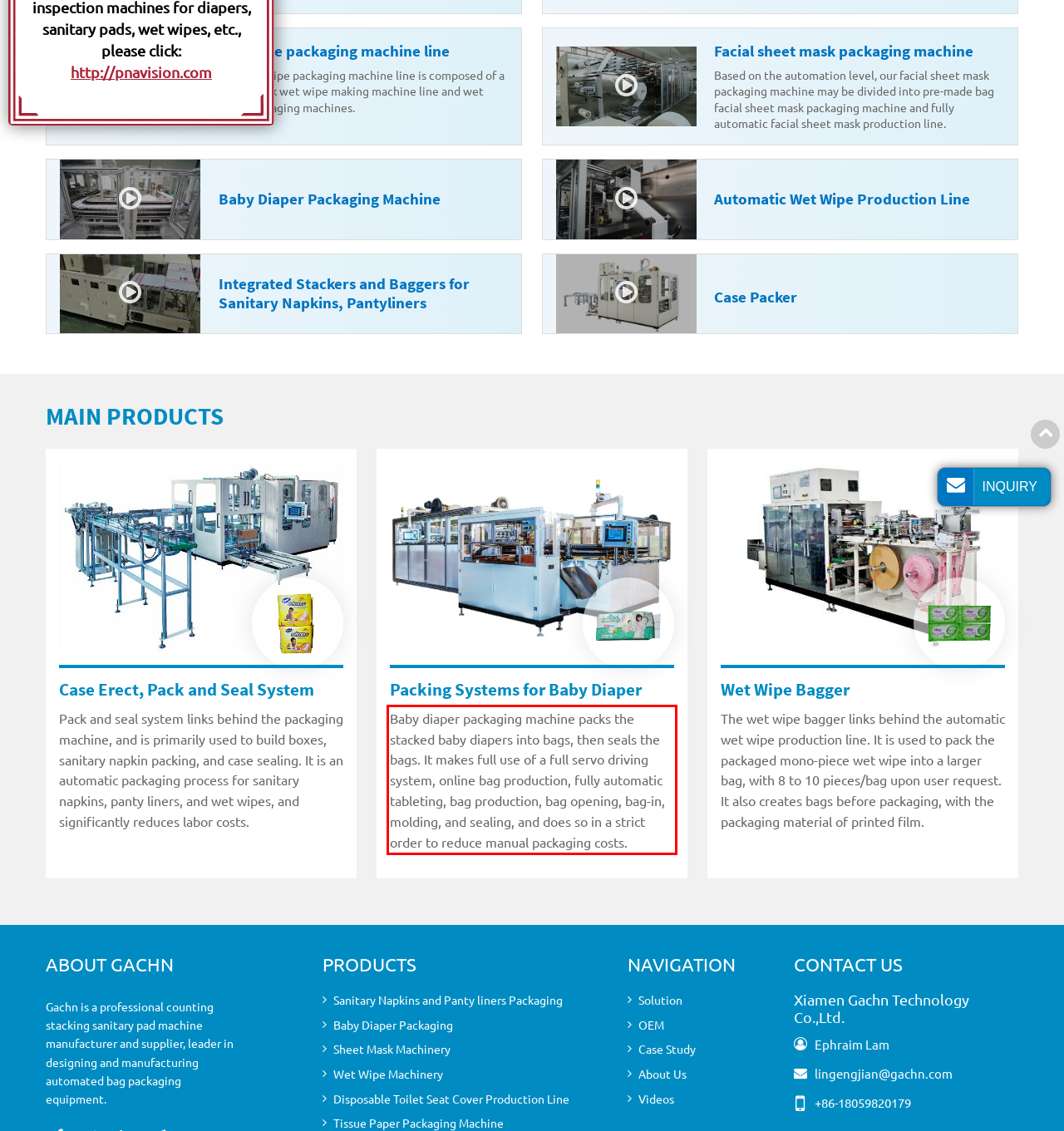Please perform OCR on the text within the red rectangle in the webpage screenshot and return the text content.

Baby diaper packaging machine packs the stacked baby diapers into bags, then seals the bags. It makes full use of a full servo driving system, online bag production, fully automatic tableting, bag production, bag opening, bag-in, molding, and sealing, and does so in a strict order to reduce manual packaging costs.